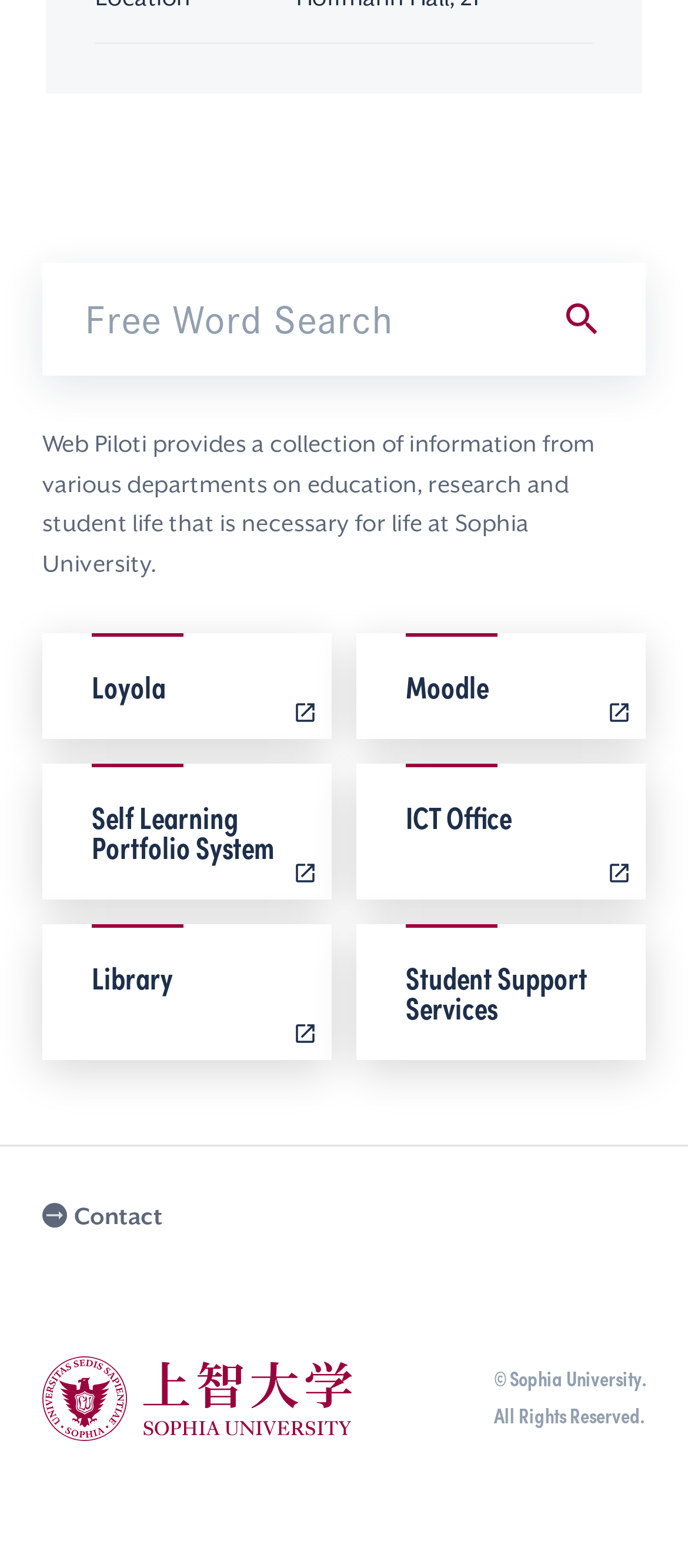What is the purpose of Web Piloti?
Analyze the image and deliver a detailed answer to the question.

I found the purpose of Web Piloti by reading the StaticText element that says 'Web Piloti provides a collection of information from various departments on education, research and student life that is necessary for life at Sophia University.'